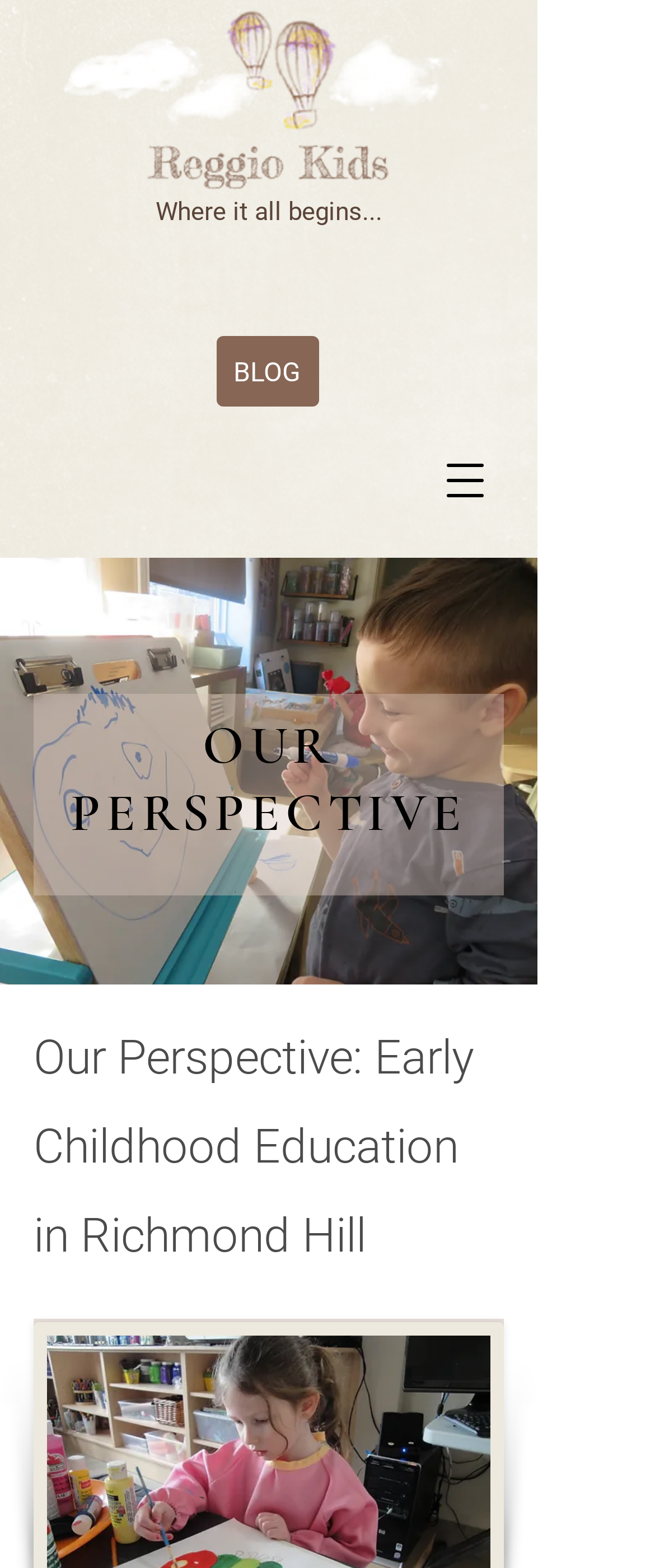Can you find the bounding box coordinates for the UI element given this description: "BLOG"? Provide the coordinates as four float numbers between 0 and 1: [left, top, right, bottom].

[0.331, 0.214, 0.487, 0.259]